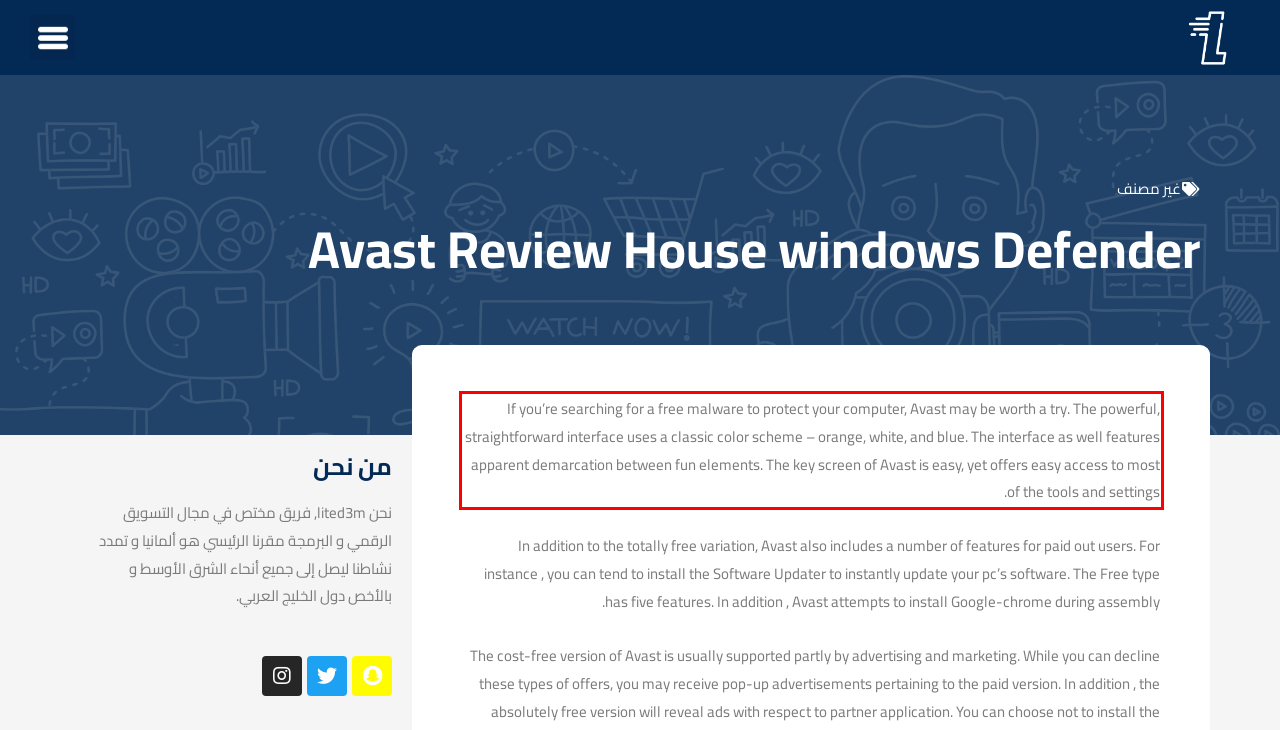Look at the provided screenshot of the webpage and perform OCR on the text within the red bounding box.

If you’re searching for a free malware to protect your computer, Avast may be worth a try. The powerful, straightforward interface uses a classic color scheme – orange, white, and blue. The interface as well features apparent demarcation between fun elements. The key screen of Avast is easy, yet offers easy access to most of the tools and settings.